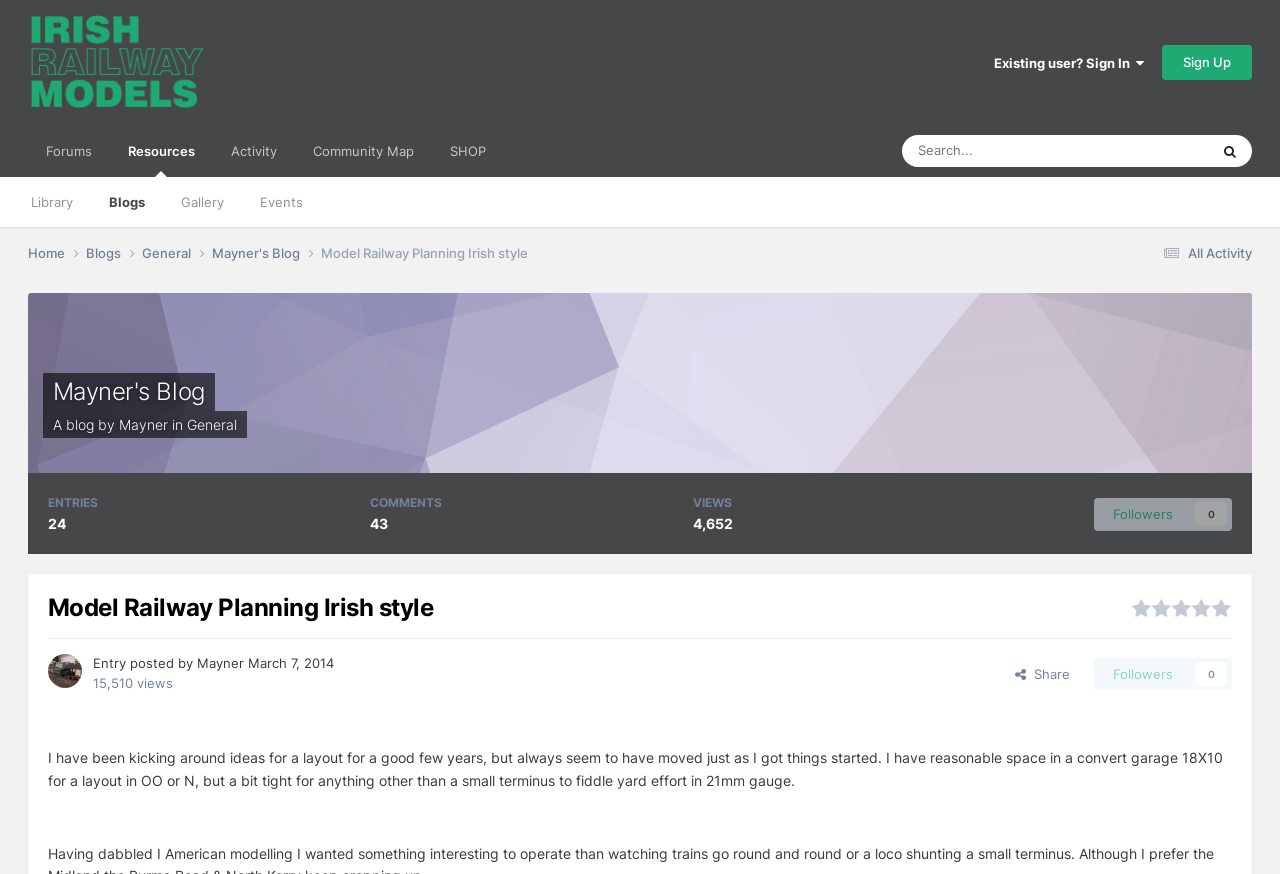Provide a short answer using a single word or phrase for the following question: 
What is the name of the blog?

Mayner's Blog